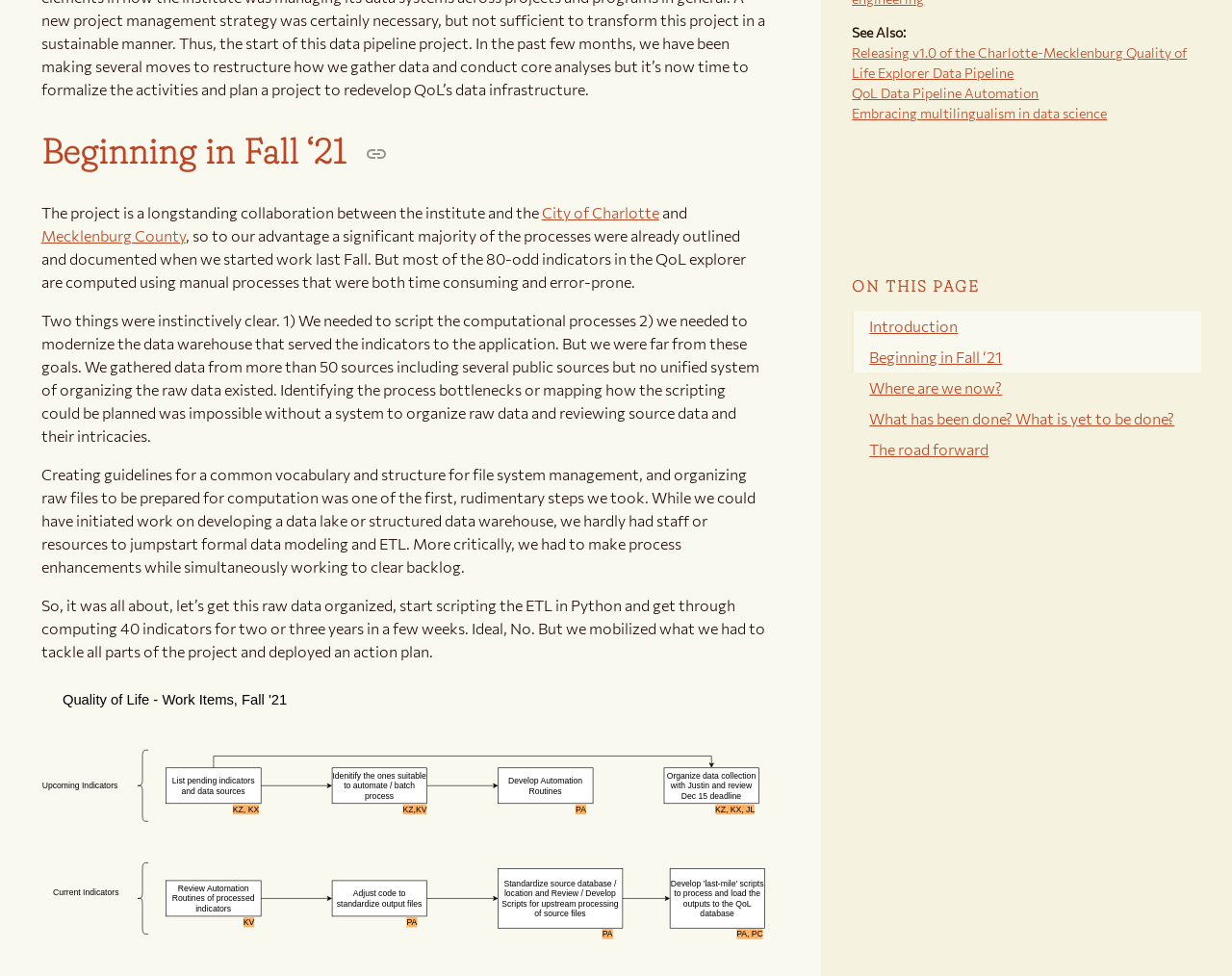Provide the bounding box coordinates of the HTML element described by the text: "The road forward".

[0.706, 0.45, 0.803, 0.469]